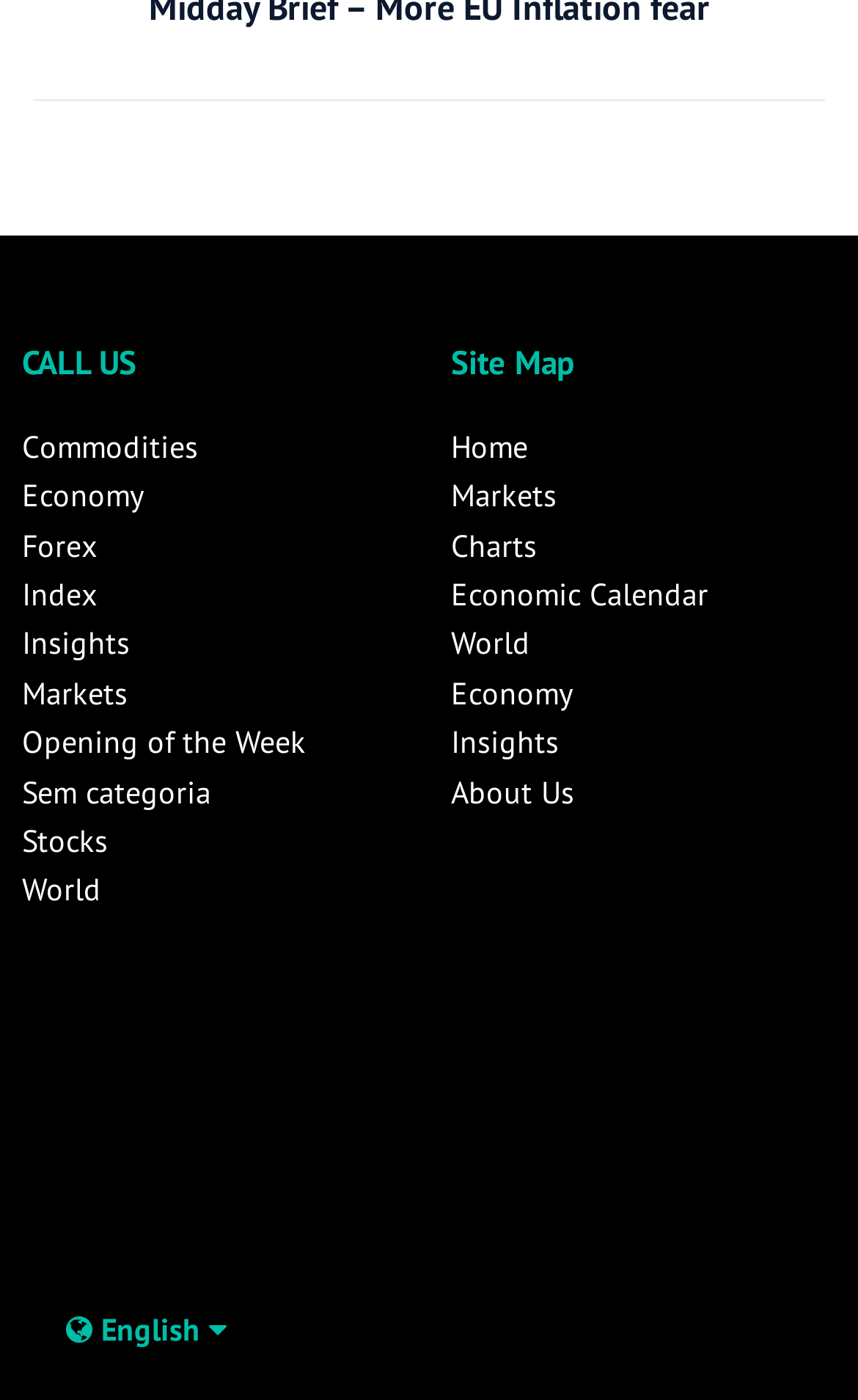Please predict the bounding box coordinates of the element's region where a click is necessary to complete the following instruction: "Select the language using the English button". The coordinates should be represented by four float numbers between 0 and 1, i.e., [left, top, right, bottom].

[0.051, 0.916, 0.29, 0.983]